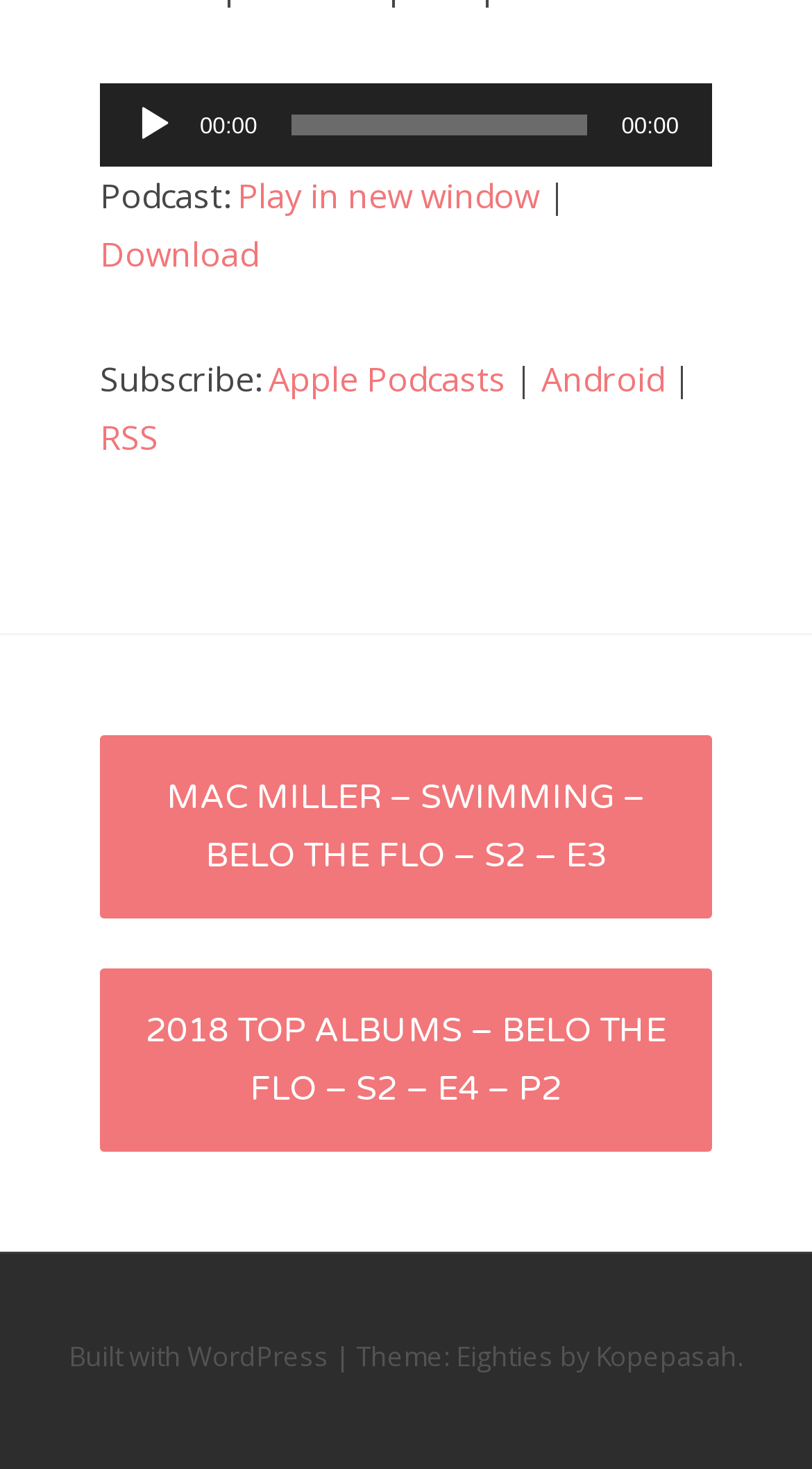Determine the bounding box coordinates for the clickable element required to fulfill the instruction: "Visit the next post". Provide the coordinates as four float numbers between 0 and 1, i.e., [left, top, right, bottom].

[0.123, 0.5, 0.877, 0.625]